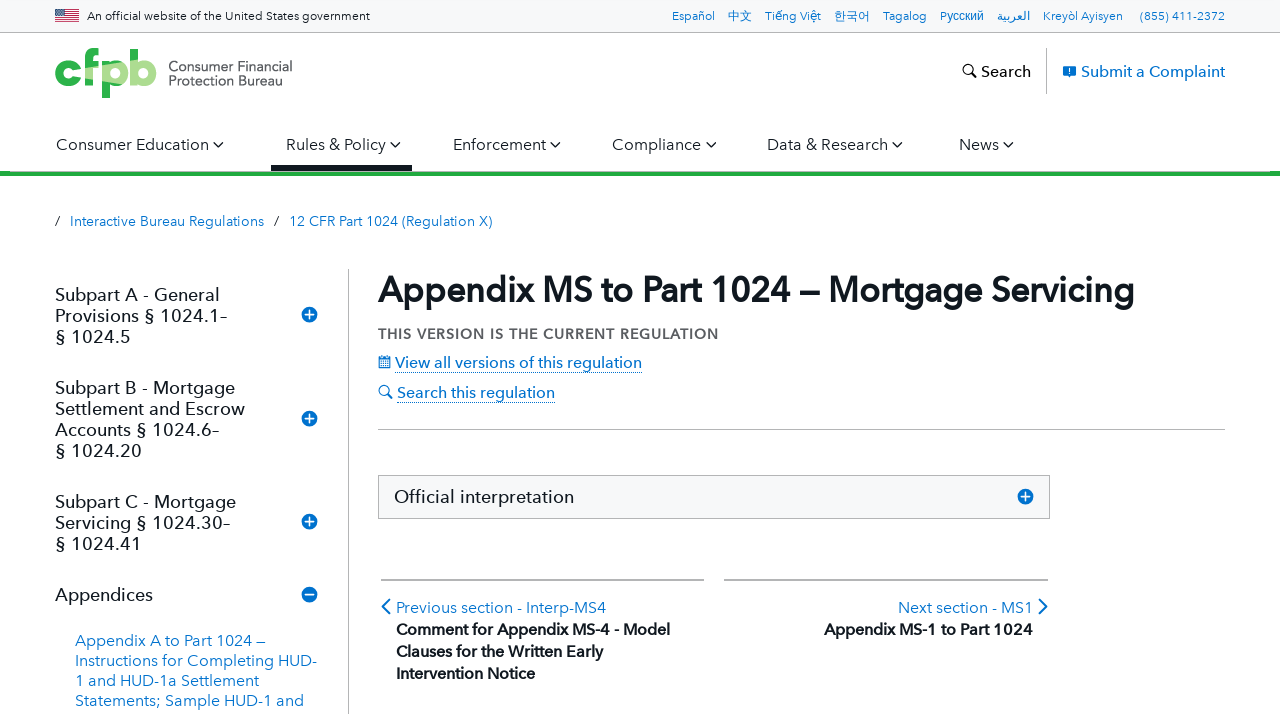Locate the coordinates of the bounding box for the clickable region that fulfills this instruction: "Submit a Complaint".

[0.83, 0.086, 0.957, 0.113]